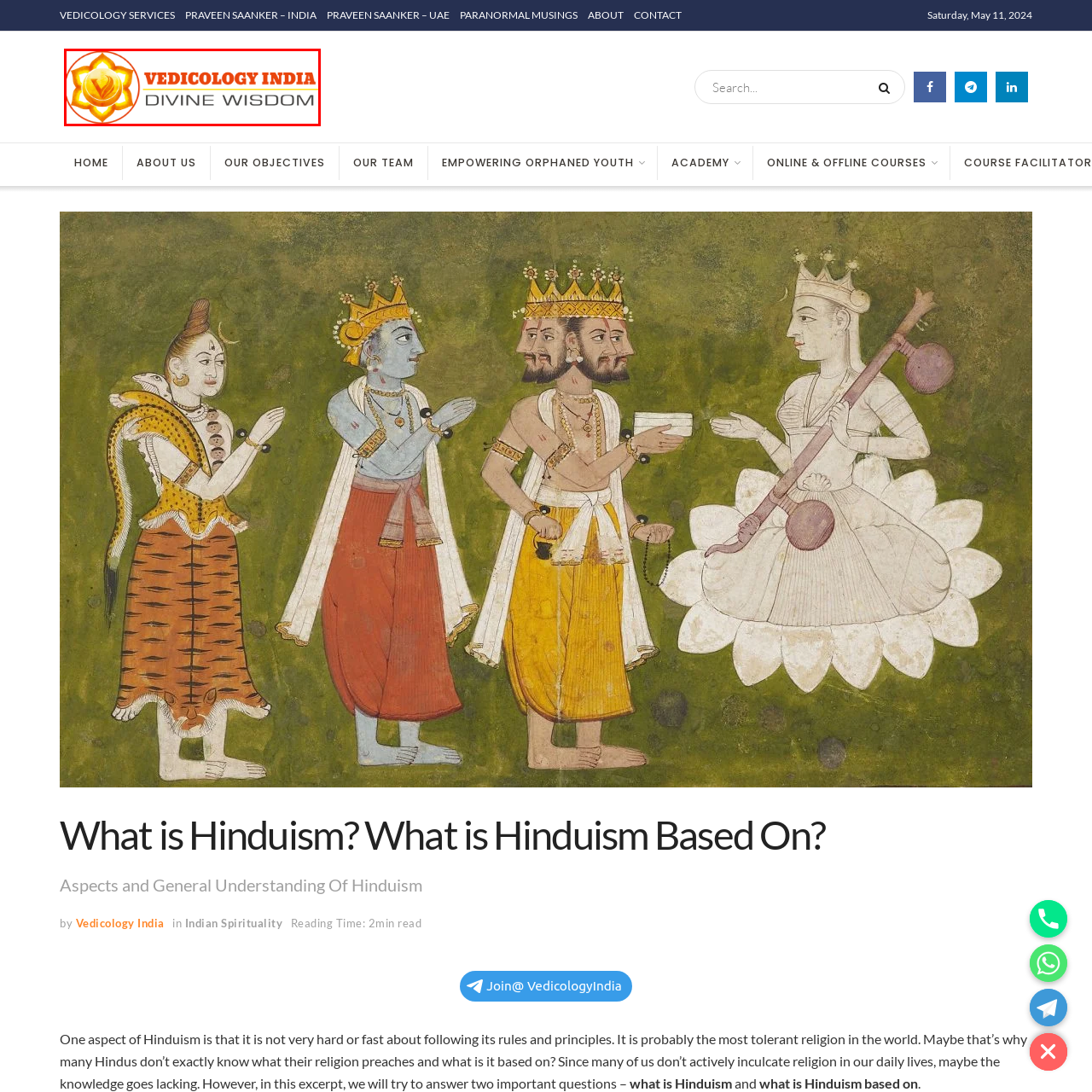View the part of the image surrounded by red, What is written below the lotus? Respond with a concise word or phrase.

DIVINE WISDOM